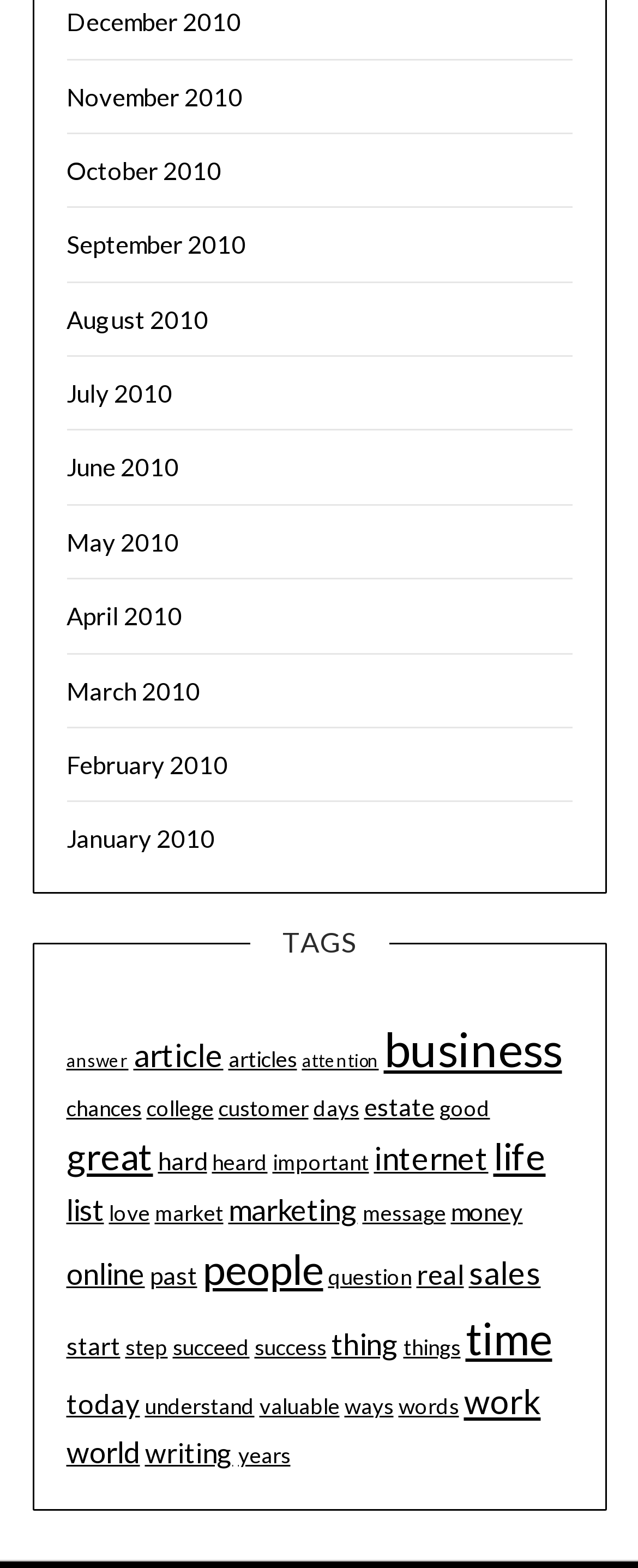How many tags are listed?
Look at the image and answer with only one word or phrase.

40